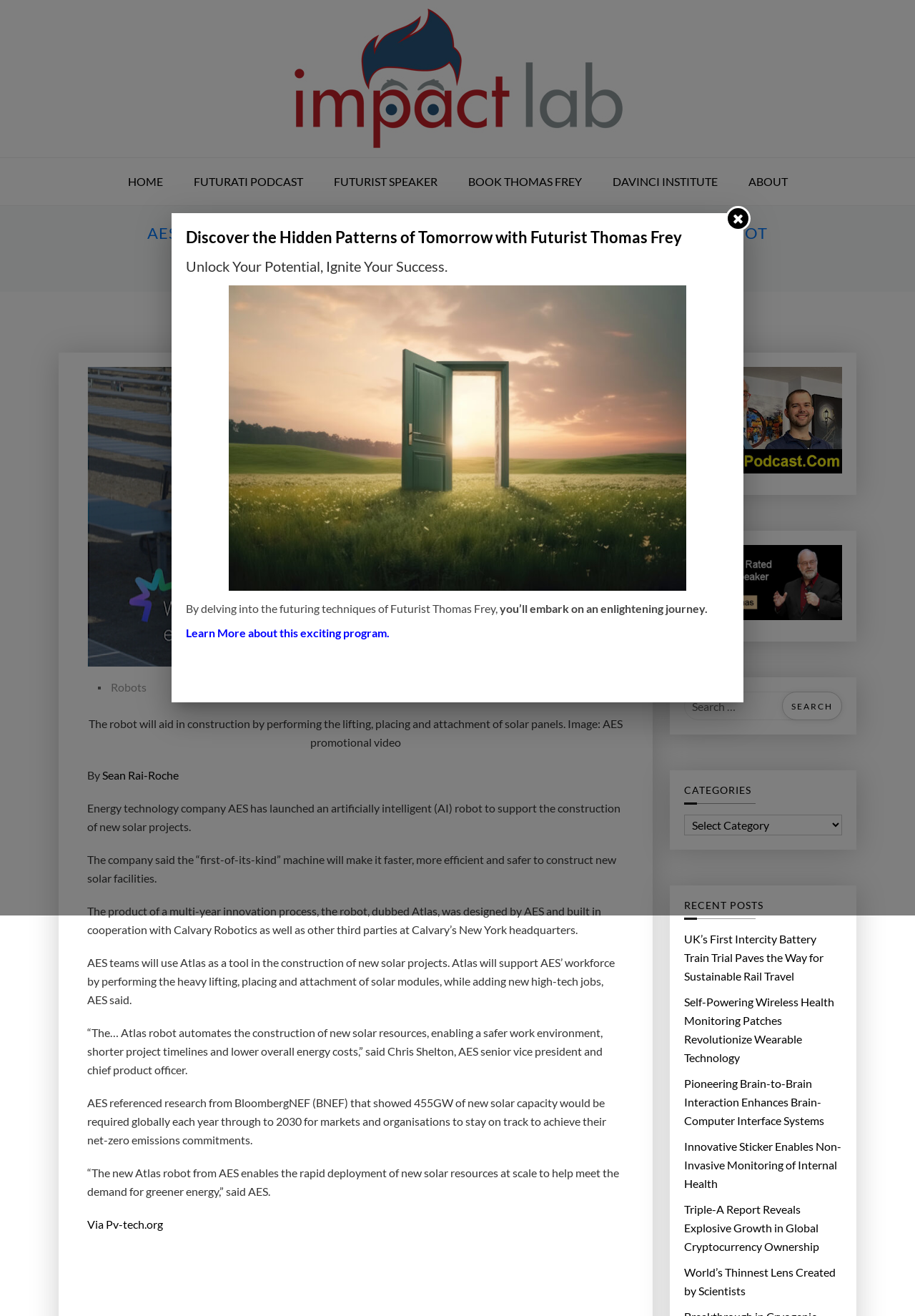Who is the senior vice president and chief product officer of AES?
Using the visual information, answer the question in a single word or phrase.

Chris Shelton